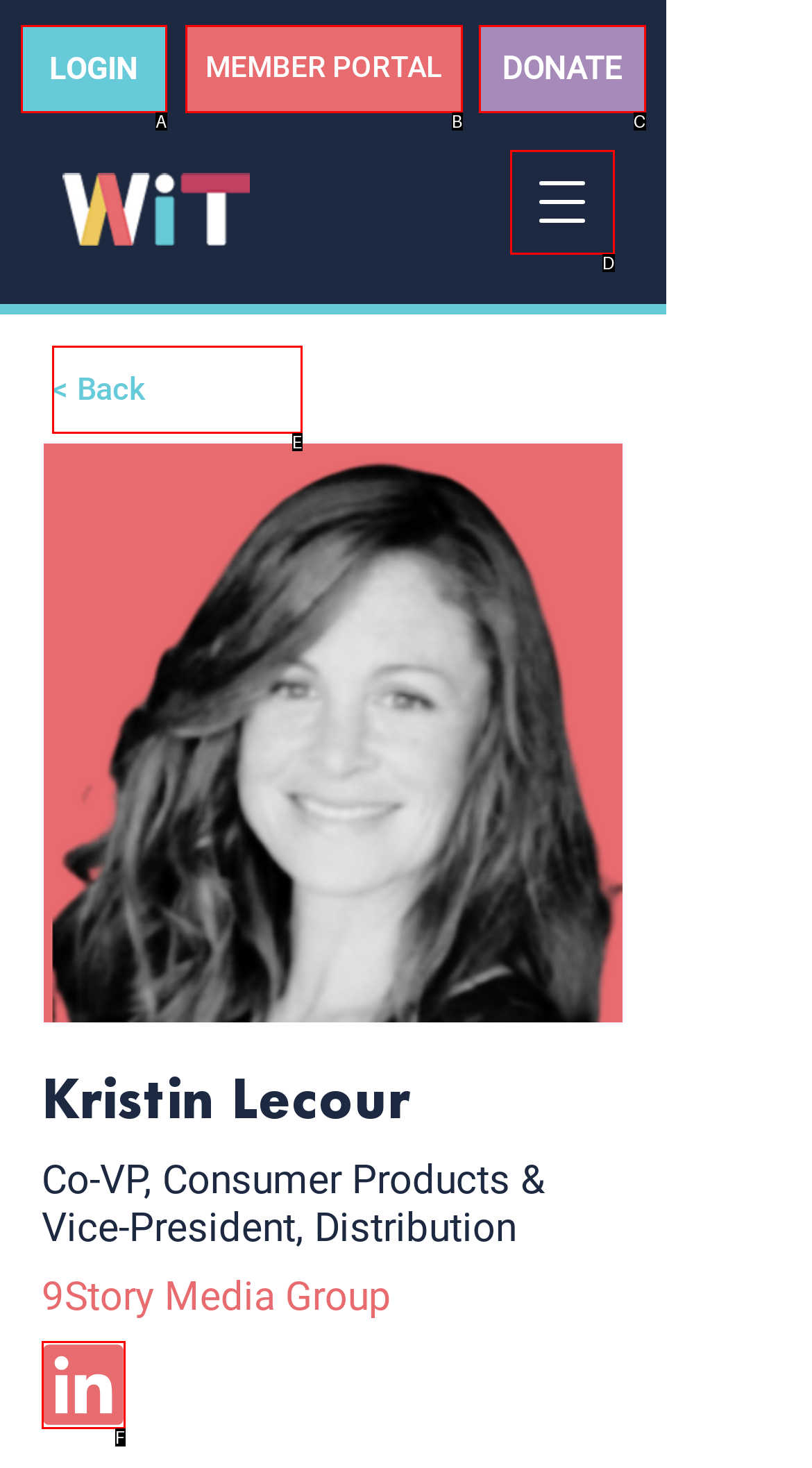Select the appropriate option that fits: MEMBER PORTAL
Reply with the letter of the correct choice.

B